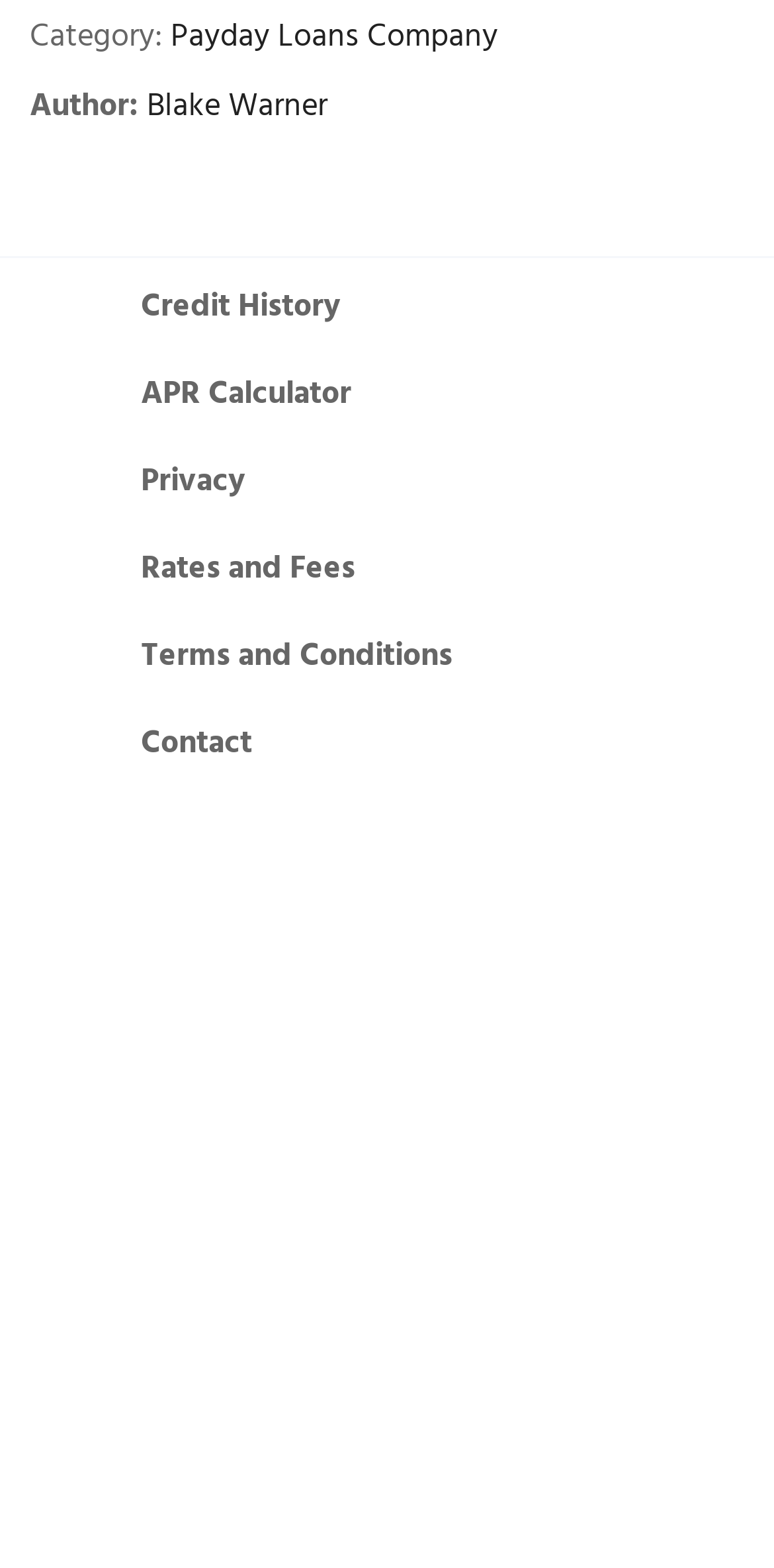Find and provide the bounding box coordinates for the UI element described here: "APR Calculator". The coordinates should be given as four float numbers between 0 and 1: [left, top, right, bottom].

[0.144, 0.229, 0.492, 0.274]